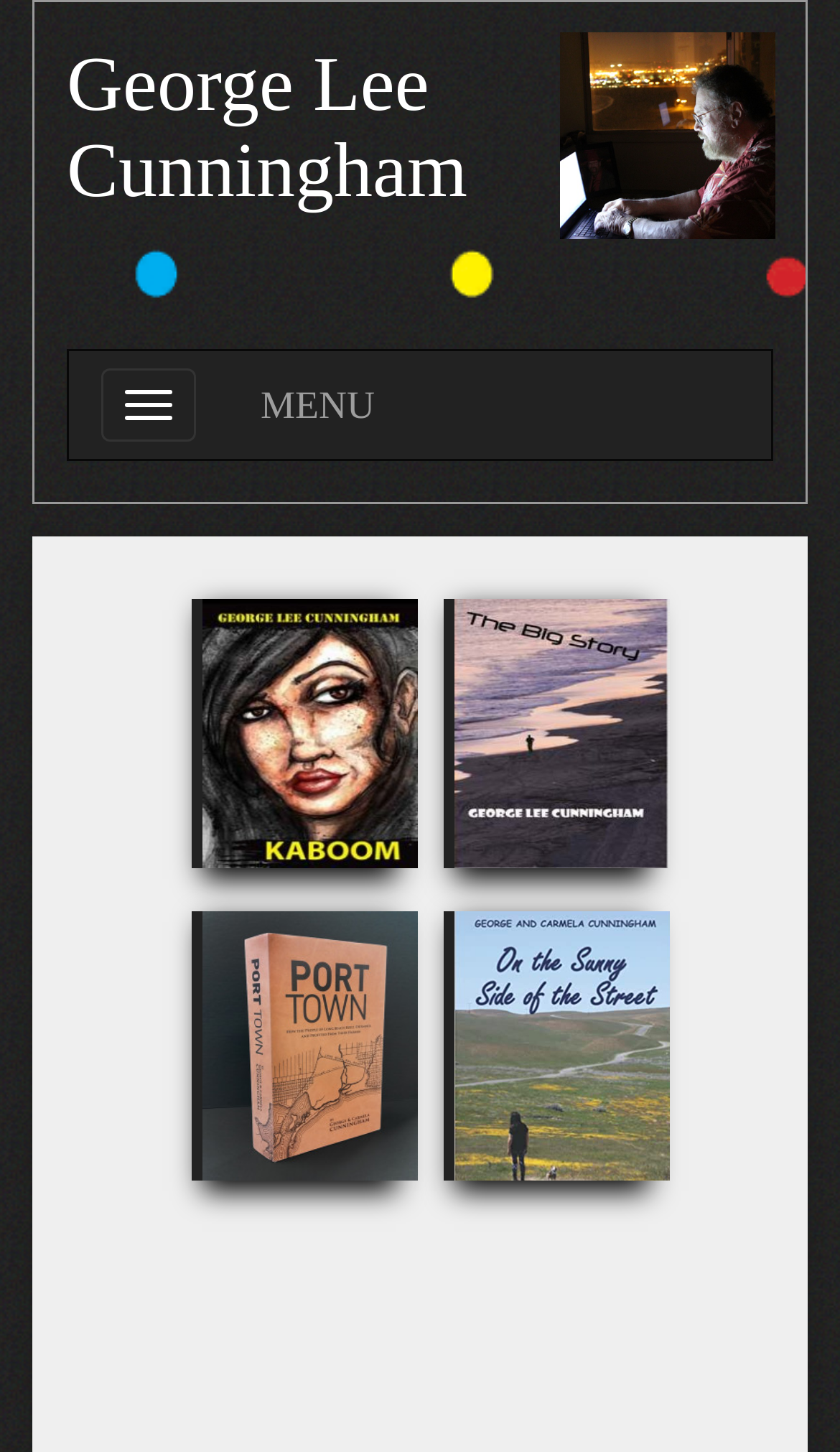What is the text of the first link on the webpage?
From the image, provide a succinct answer in one word or a short phrase.

George Lee Cunningham